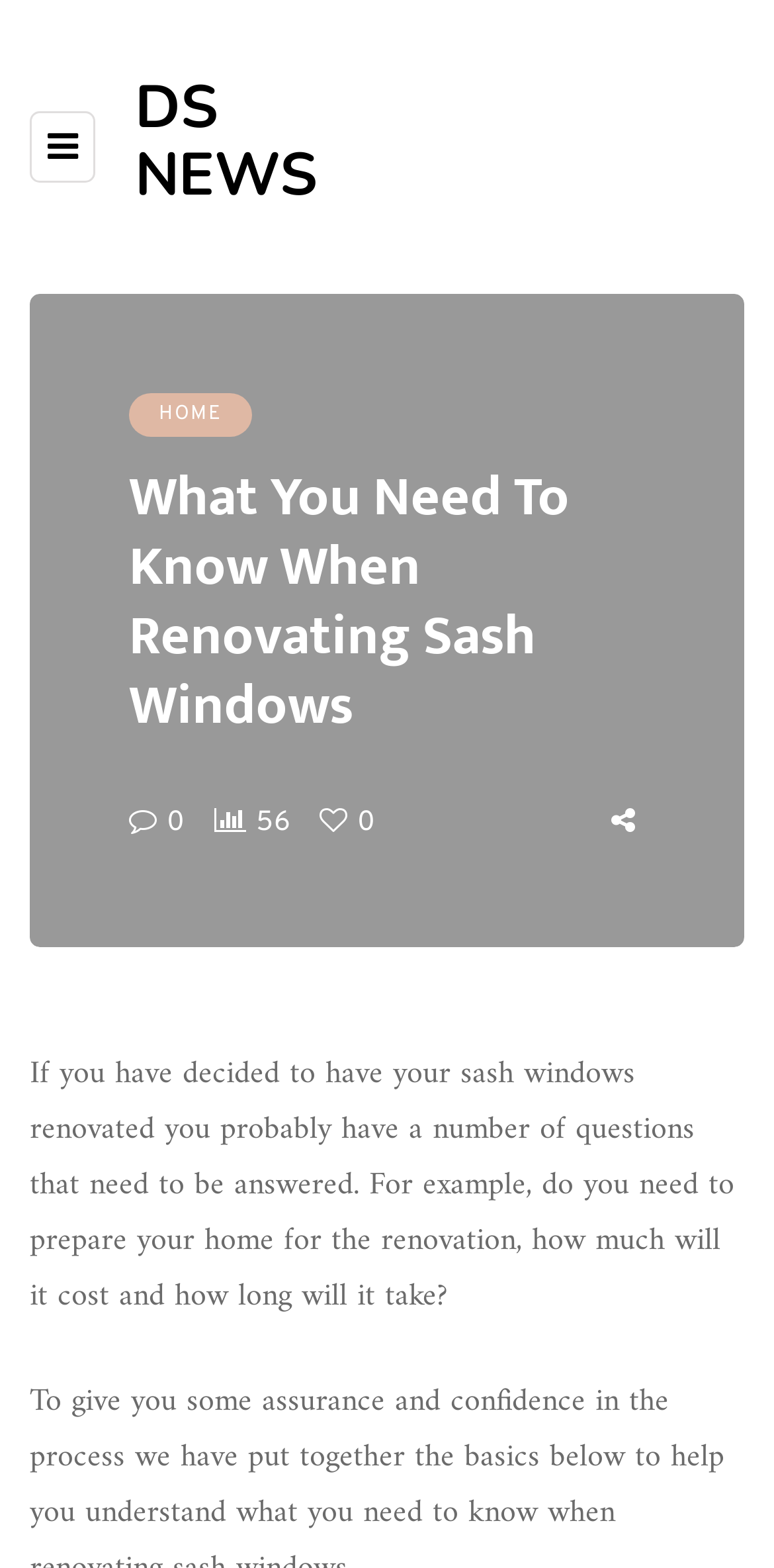What is the main title displayed on this webpage?

What You Need To Know When Renovating Sash Windows